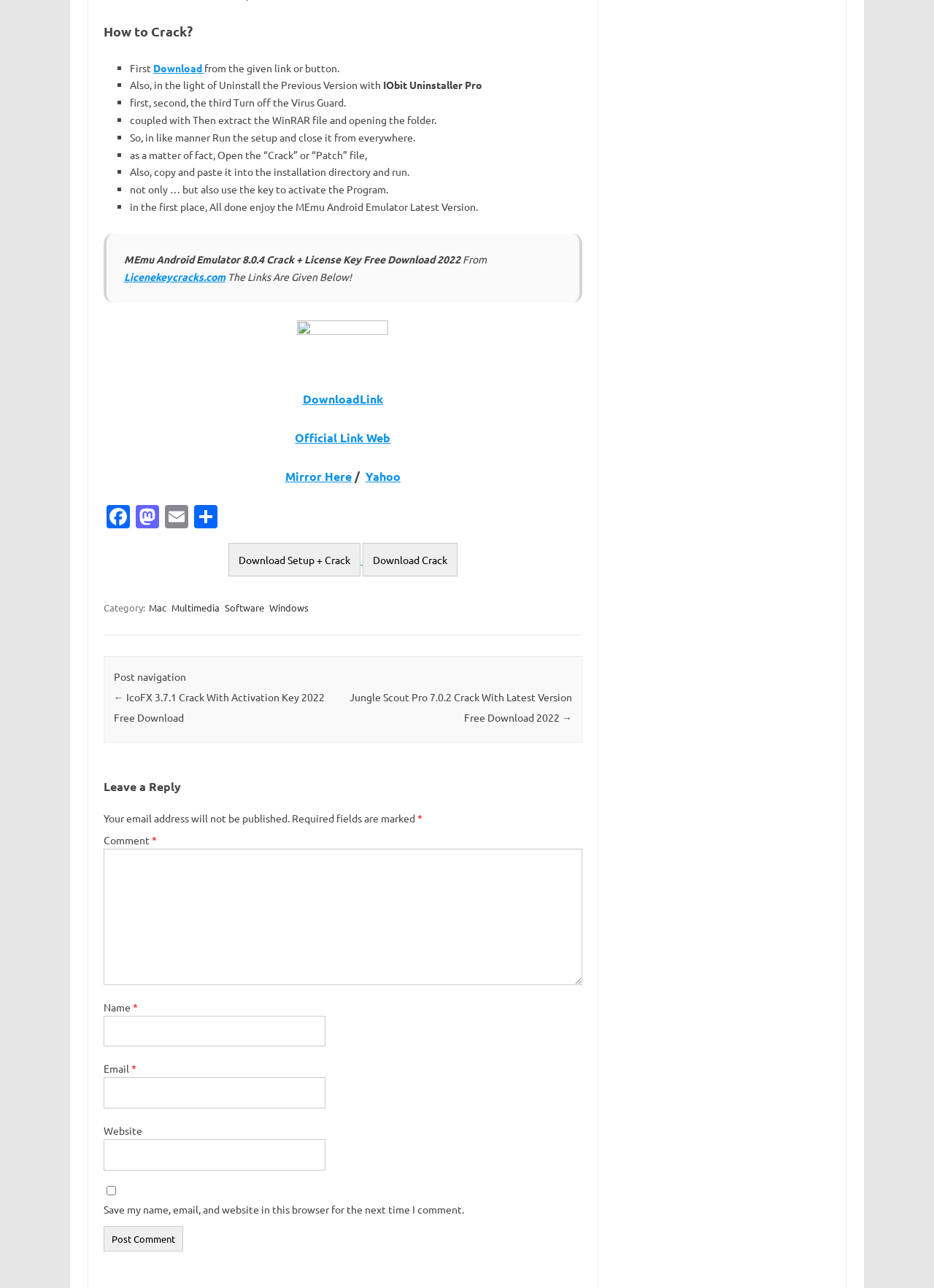Could you specify the bounding box coordinates for the clickable section to complete the following instruction: "Enter a comment in the 'Comment *' field"?

[0.111, 0.659, 0.623, 0.765]